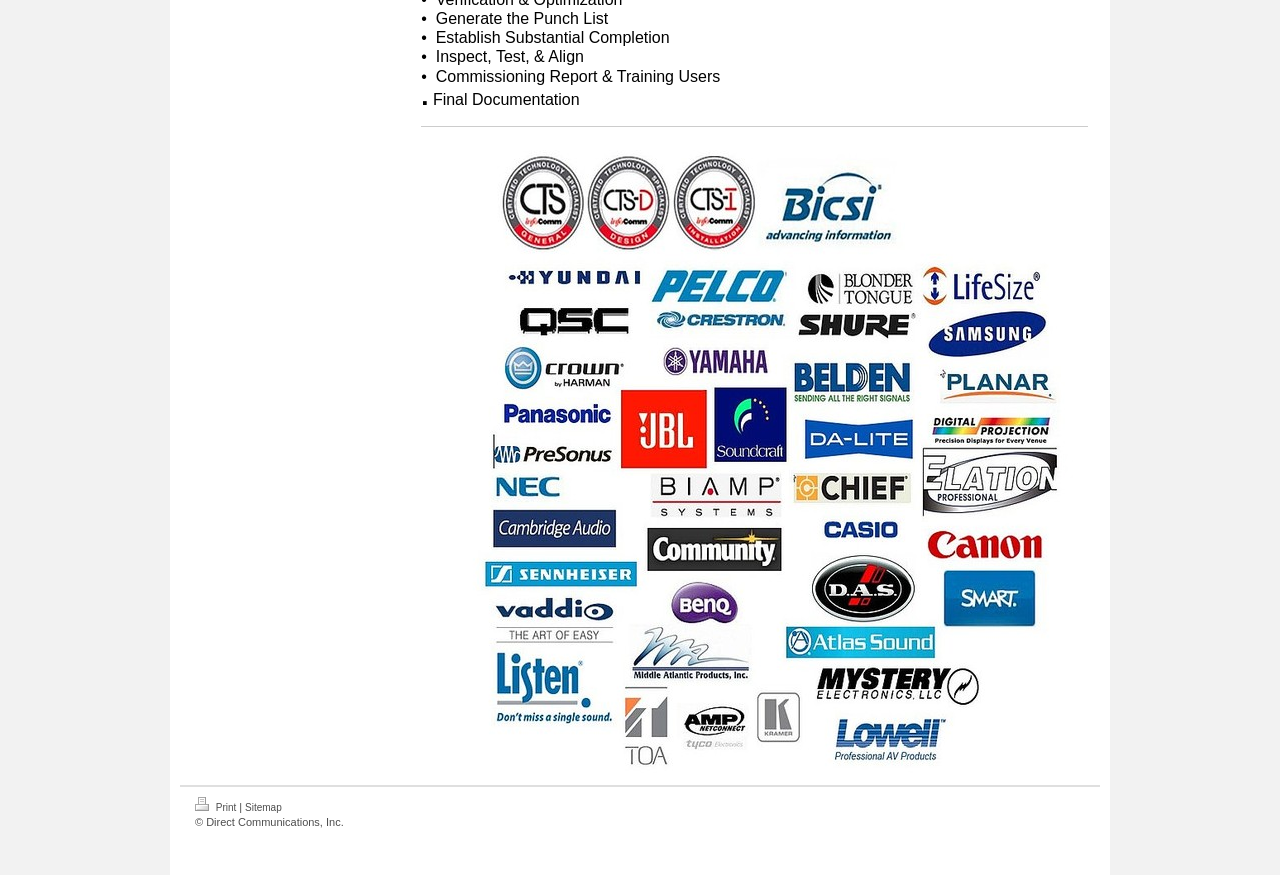What is the purpose of the link at the top?
Please respond to the question with a detailed and thorough explanation.

The link at the top of the webpage has the text 'Generate the Punch List', which suggests that the purpose of this link is to generate a punch list, likely related to construction or project management.